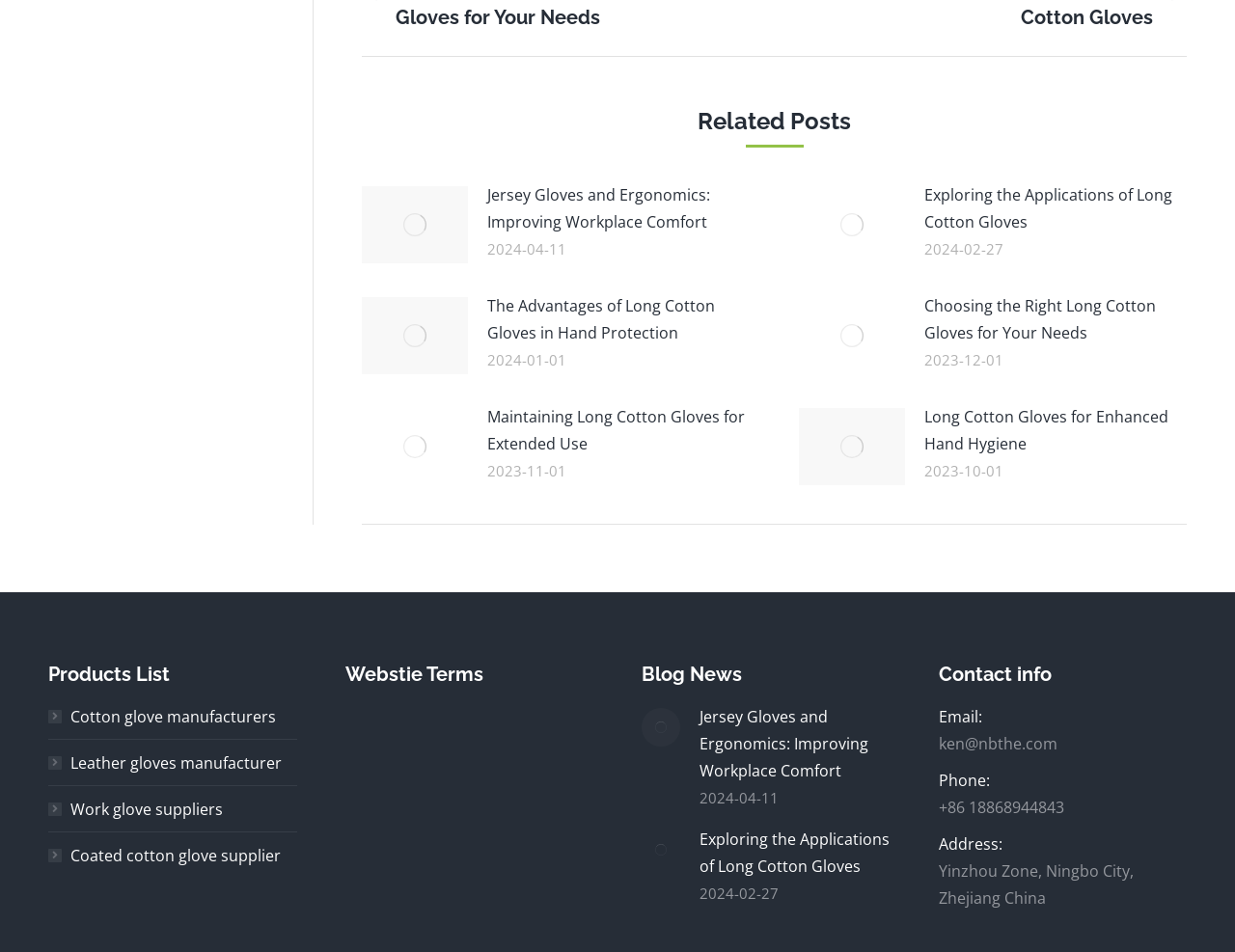Please pinpoint the bounding box coordinates for the region I should click to adhere to this instruction: "Check the post dated '2024-04-11'".

[0.395, 0.251, 0.459, 0.271]